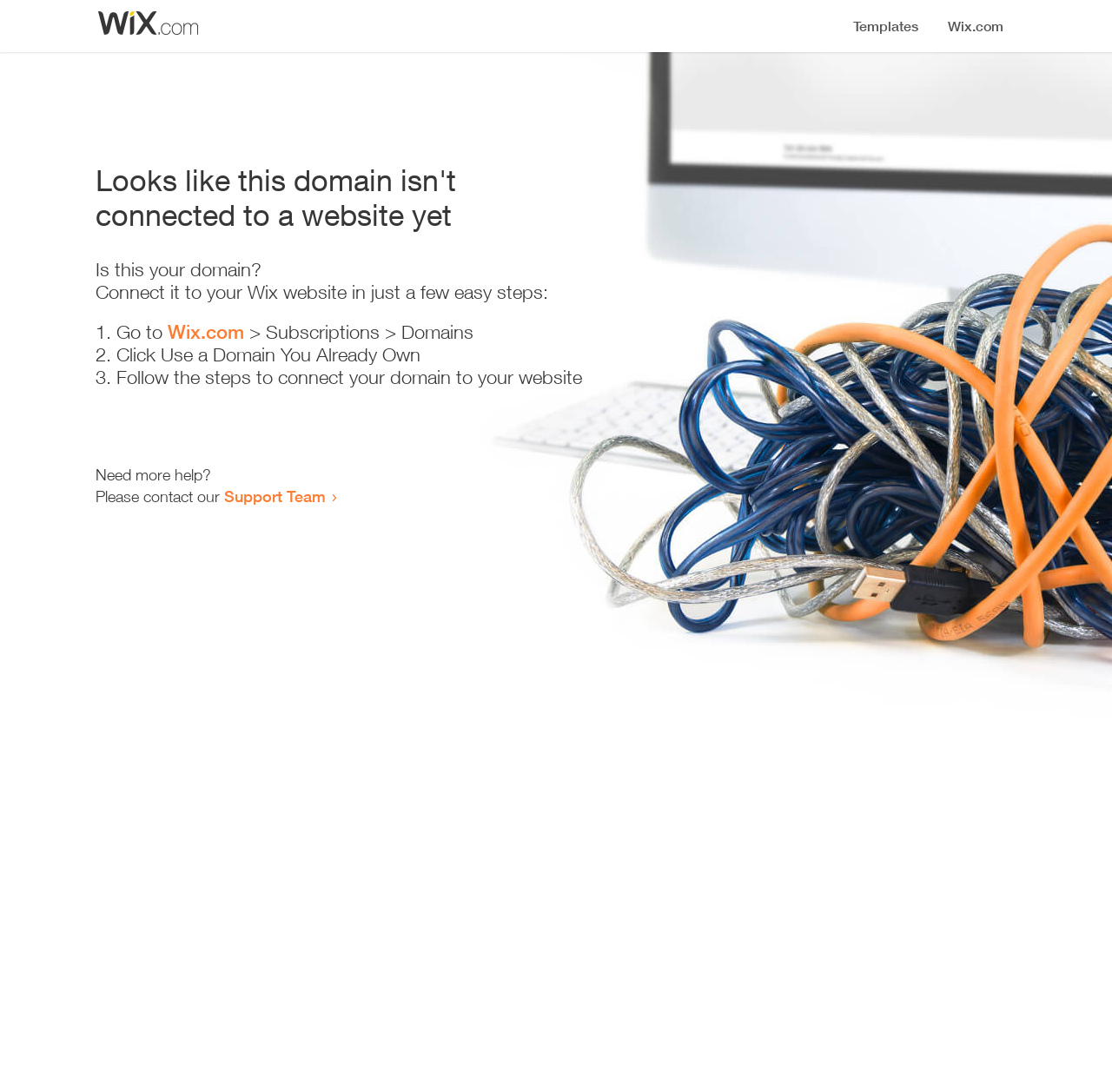What is the purpose of this webpage?
Look at the image and provide a detailed response to the question.

The webpage provides a guide on how to connect a domain to a Wix website, including the necessary steps and links to relevant pages. Therefore, the purpose of this webpage is to serve as a domain connection guide.